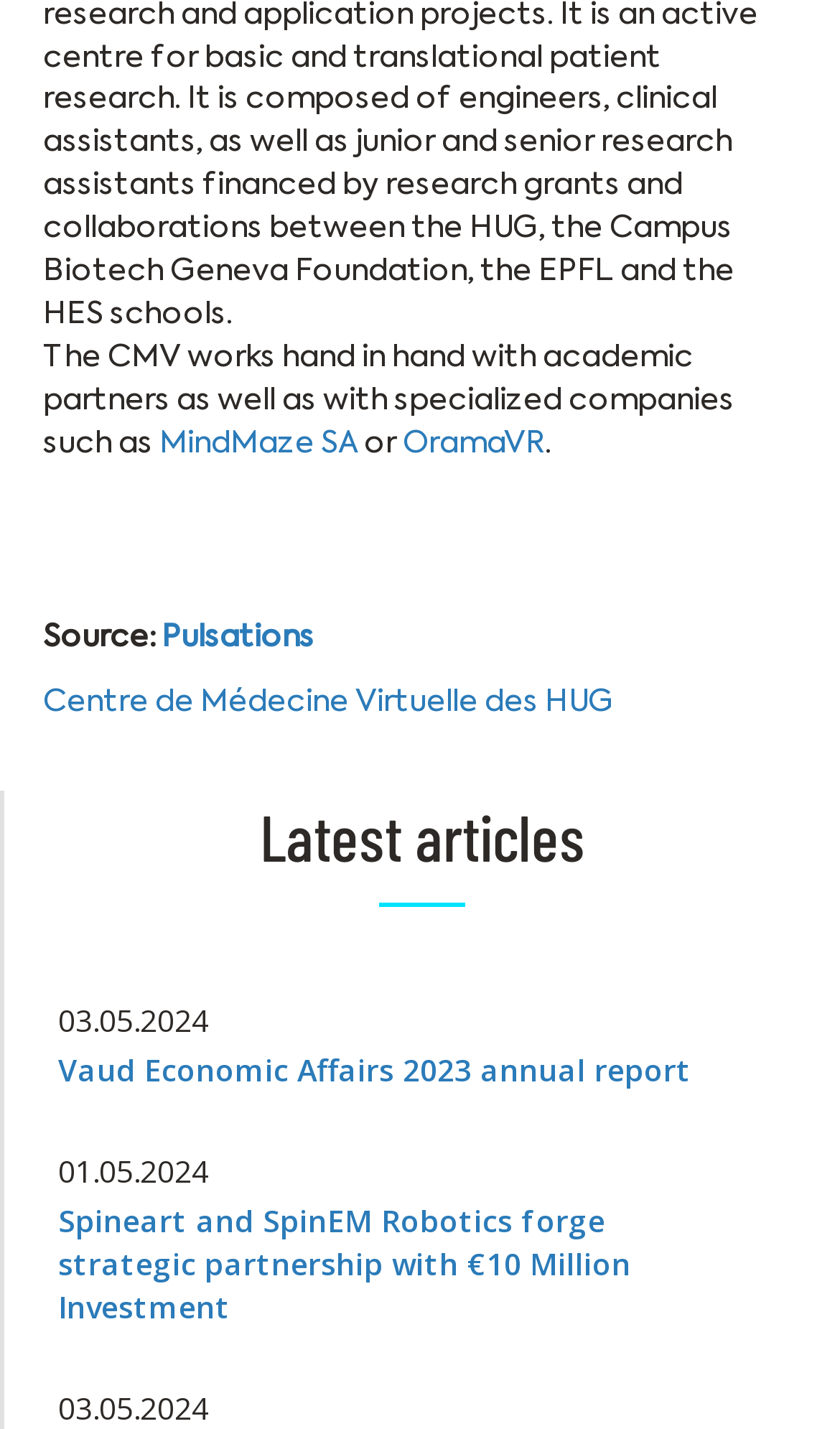How many links are there in the webpage?
Identify the answer in the screenshot and reply with a single word or phrase.

7